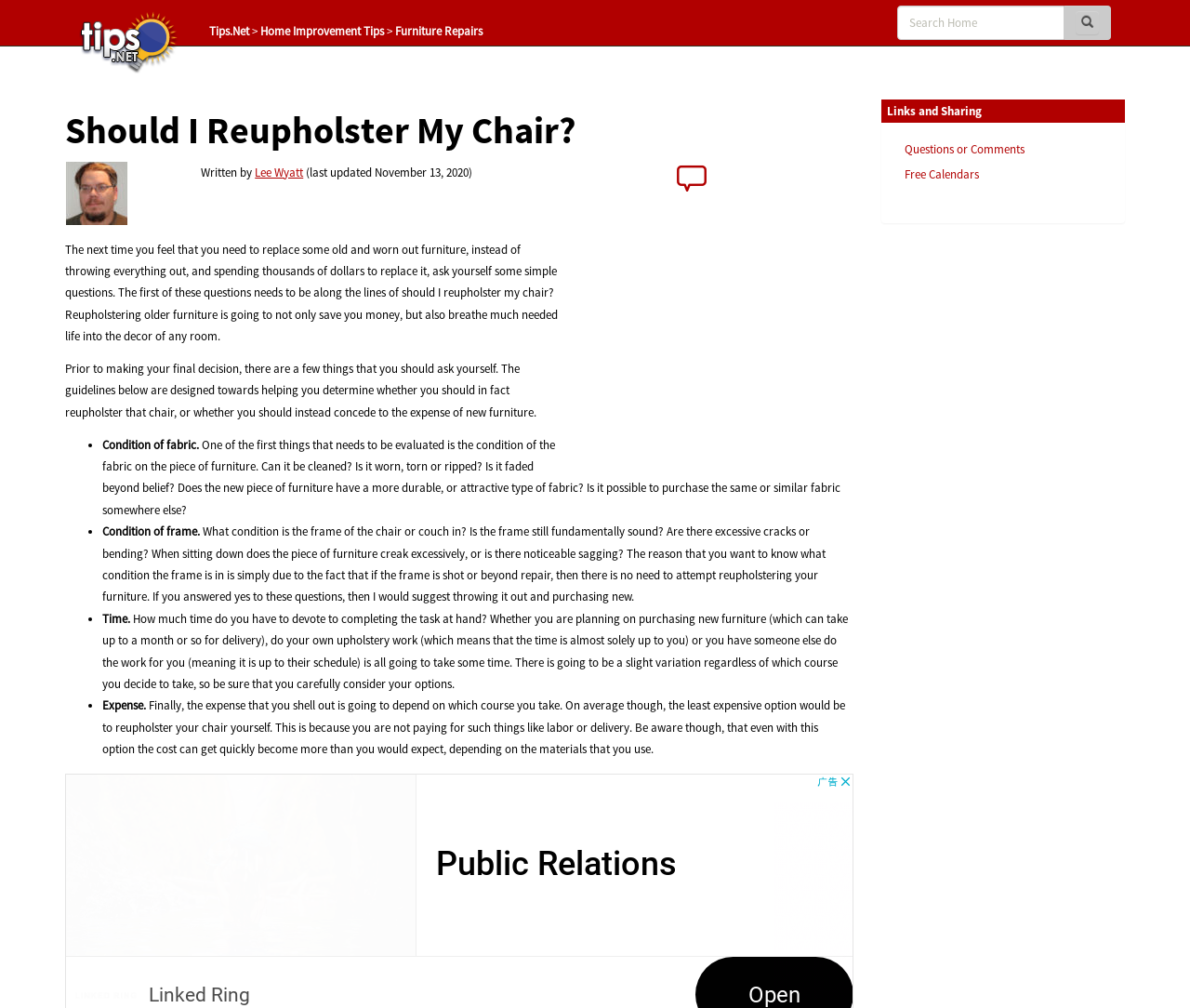Determine the bounding box coordinates of the UI element described below. Use the format (top-left x, top-left y, bottom-right x, bottom-right y) with floating point numbers between 0 and 1: Previous Previous post: Beryl

None